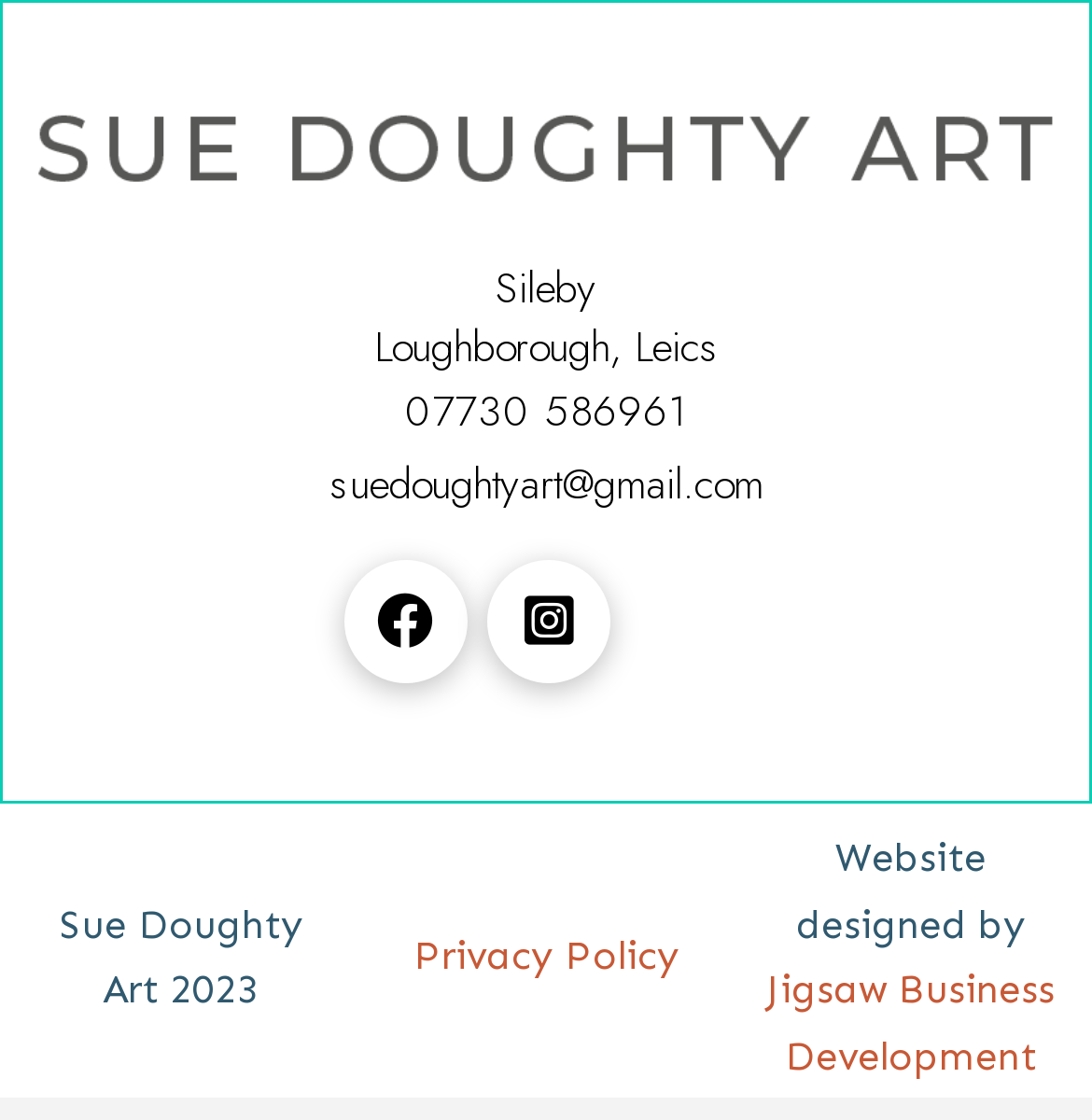Refer to the image and provide a thorough answer to this question:
What is the artist's name?

The artist's name is obtained from the StaticText element 'Sue Doughty Art 2023' which is likely to be the artist's name and website title.